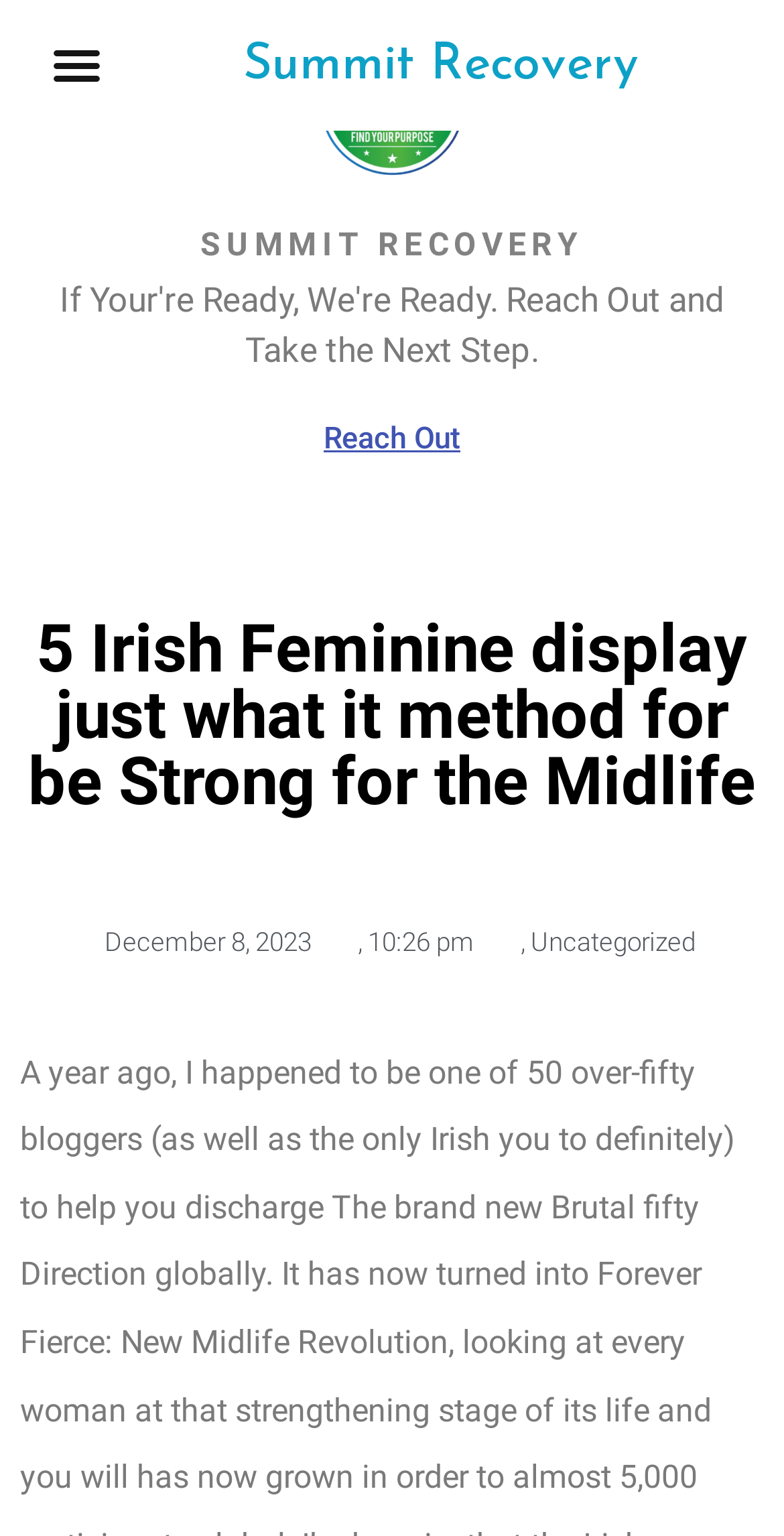From the image, can you give a detailed response to the question below:
What is the name of the recovery center?

I found the answer by looking at the header section of the webpage, where I saw a heading element with the text 'Summit Recovery'. This suggests that the webpage is related to a recovery center with this name.